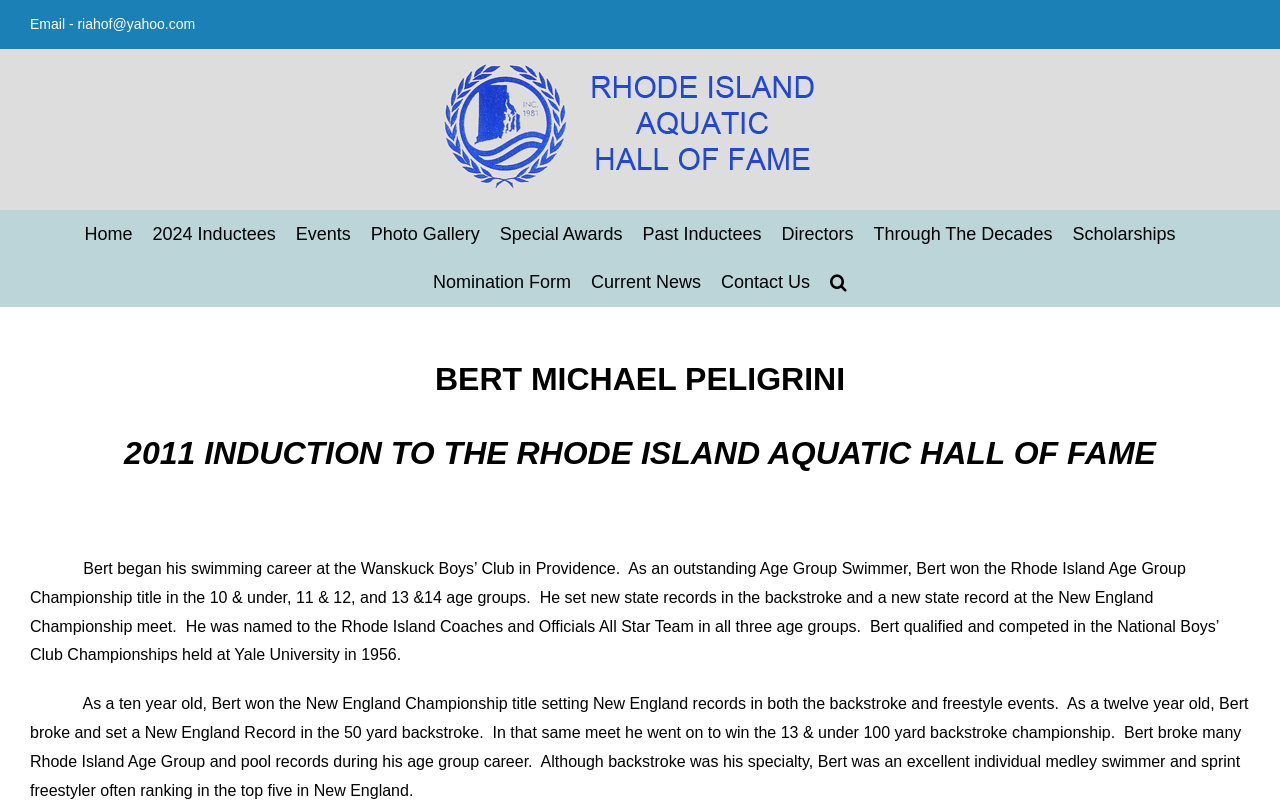Produce an extensive caption that describes everything on the webpage.

The webpage is dedicated to Bert Michael Peligrini's 2011 induction to the Rhode Island Aquatic Hall of Fame. At the top left corner, there is an email link "Email - riahof@yahoo.com" and a logo of the Rhode Island Aquatic Hall of Fame, which is an image. 

Below the logo, there is a main navigation menu with 11 links, including "Home", "2024 Inductees", "Events", "Photo Gallery", "Special Awards", "Past Inductees", "Directors", "Through The Decades", "Scholarships", "Nomination Form", "Current News", and "Contact Us". The menu spans across the entire width of the page. 

To the right of the navigation menu, there is a search button. 

Below the navigation menu, there are two headings, "BERT MICHAEL PELIGRINI" and "2011 INDUCTION TO THE RHODE ISLAND AQUATIC HALL OF FAME", which are centered at the top of the page. 

The main content of the page is a biographical text about Bert Michael Peligrini's swimming career, which is divided into two paragraphs. The text describes his achievements, including winning championship titles, setting new state records, and being named to the Rhode Island Coaches and Officials All Star Team. The text also mentions his performances in various events, such as the backstroke and freestyle.